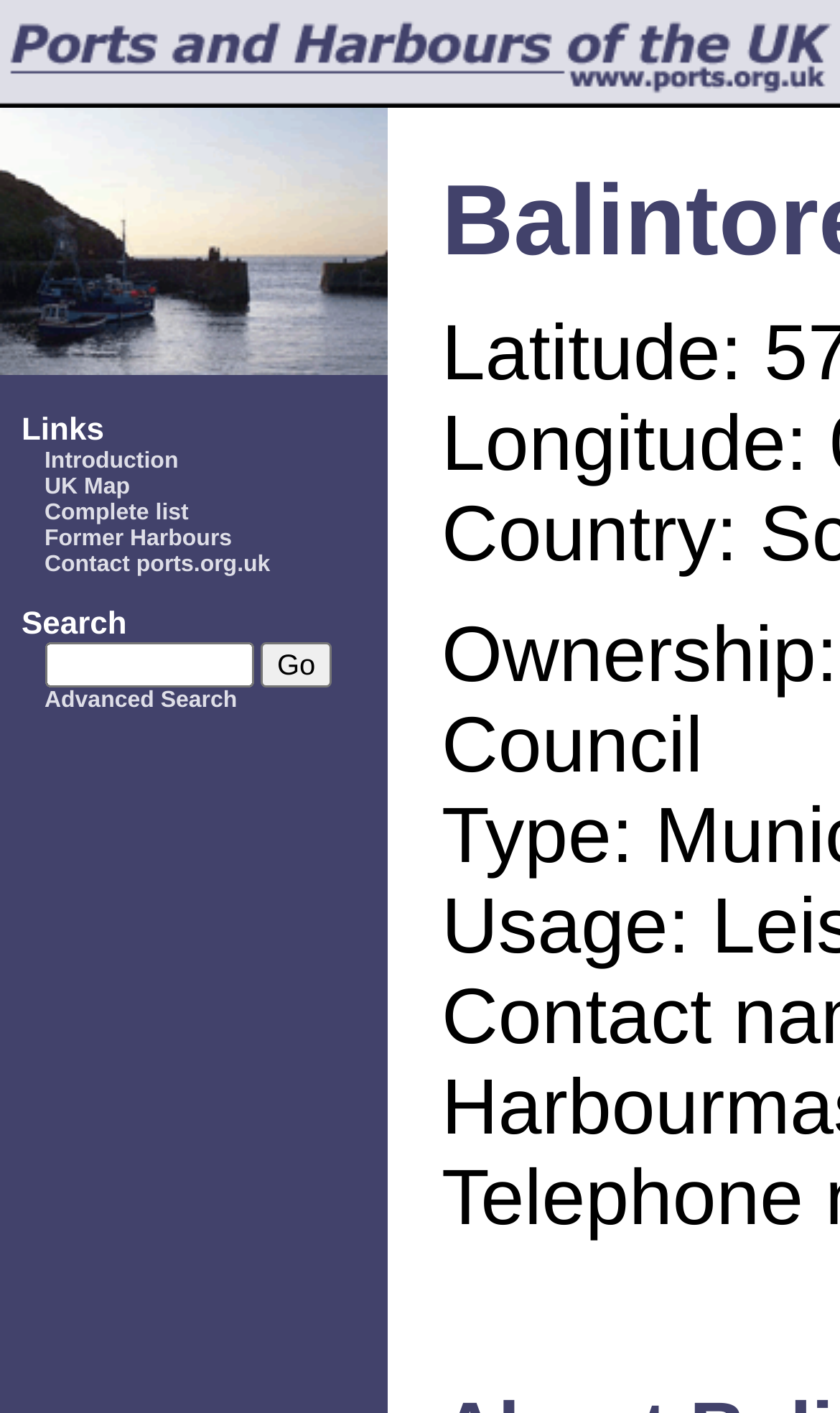Please give a short response to the question using one word or a phrase:
How many links are available in the main menu?

5